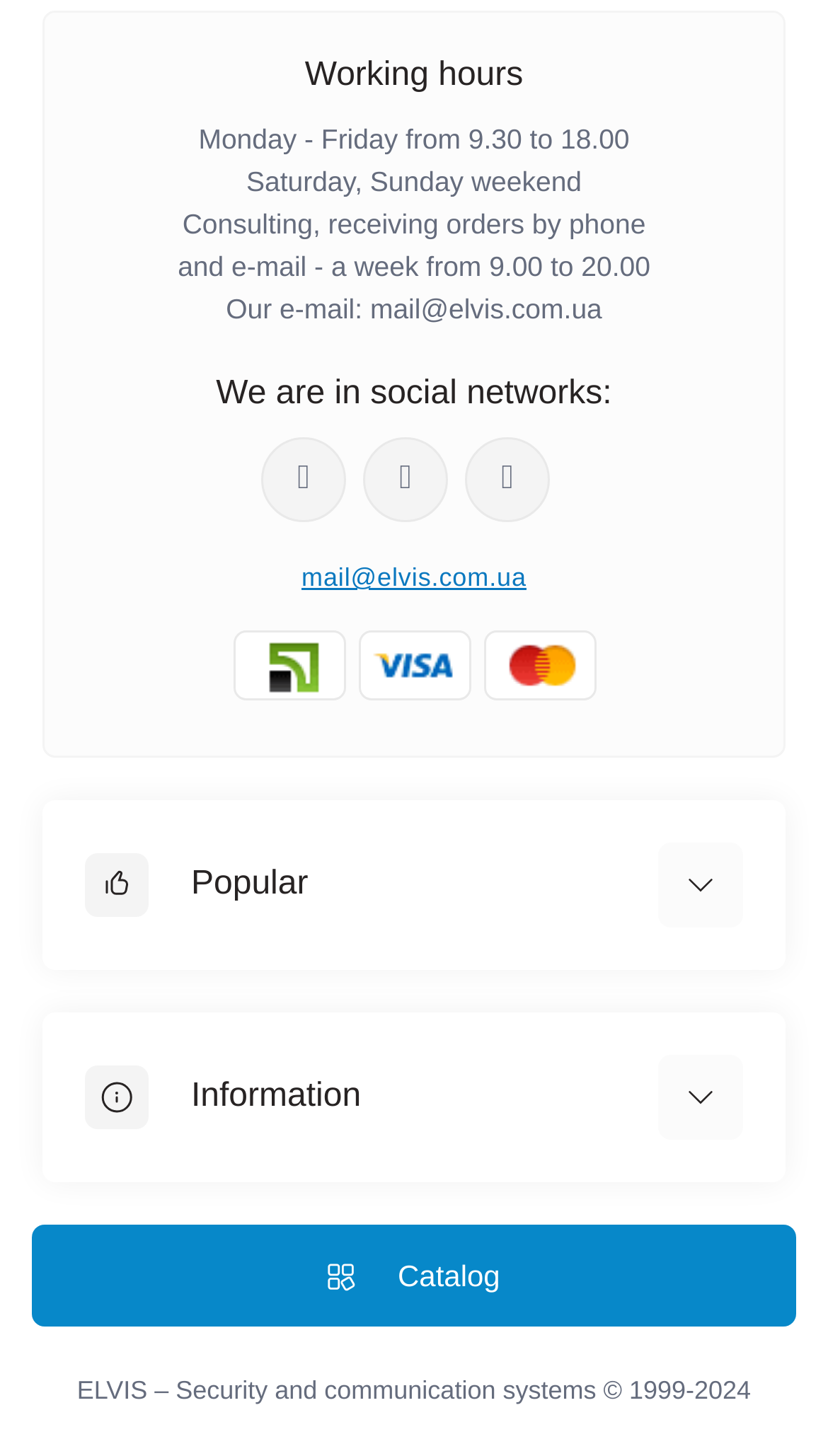Determine the bounding box coordinates of the element that should be clicked to execute the following command: "Go back to top".

None